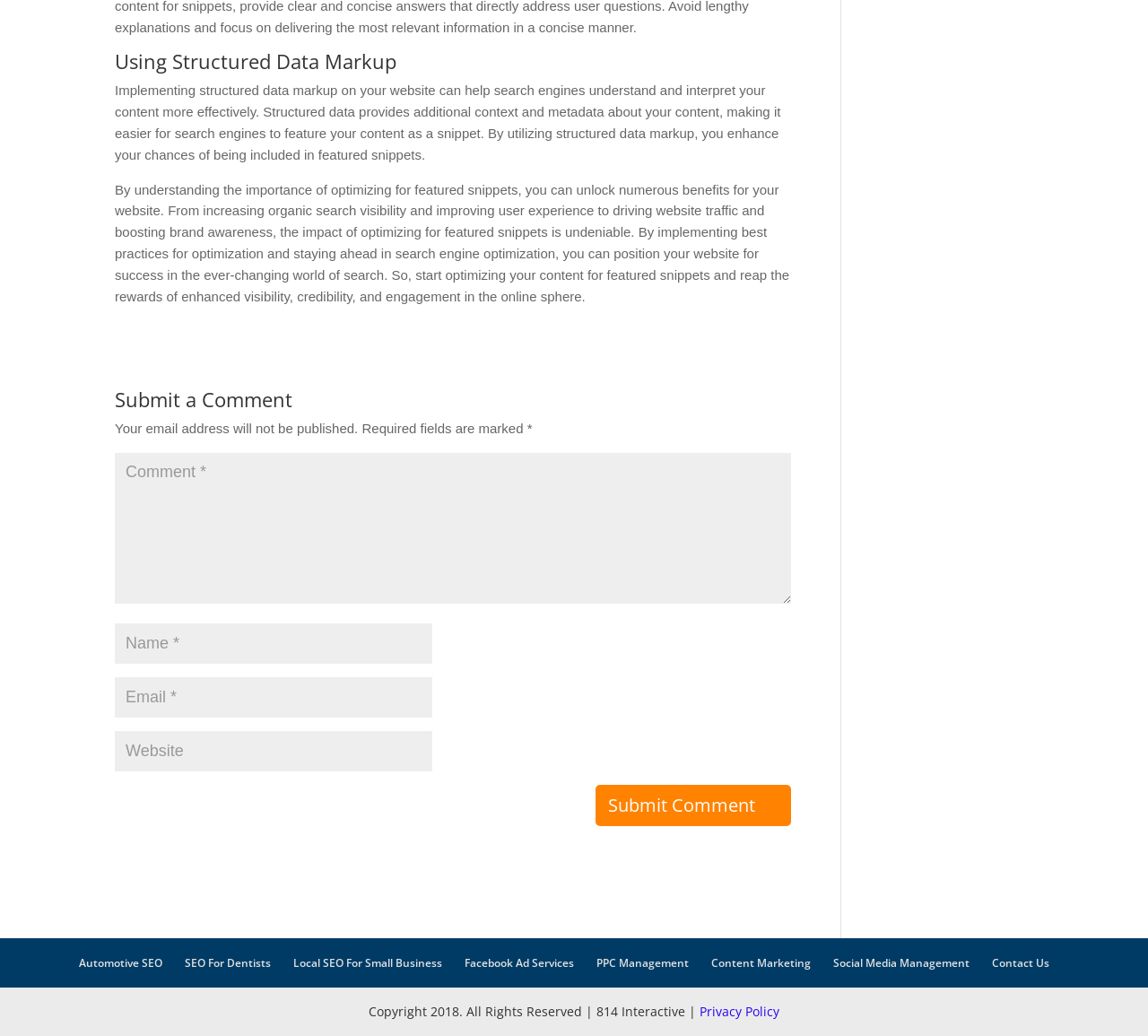Locate the bounding box of the UI element based on this description: "Local SEO For Small Business". Provide four float numbers between 0 and 1 as [left, top, right, bottom].

[0.255, 0.922, 0.385, 0.937]